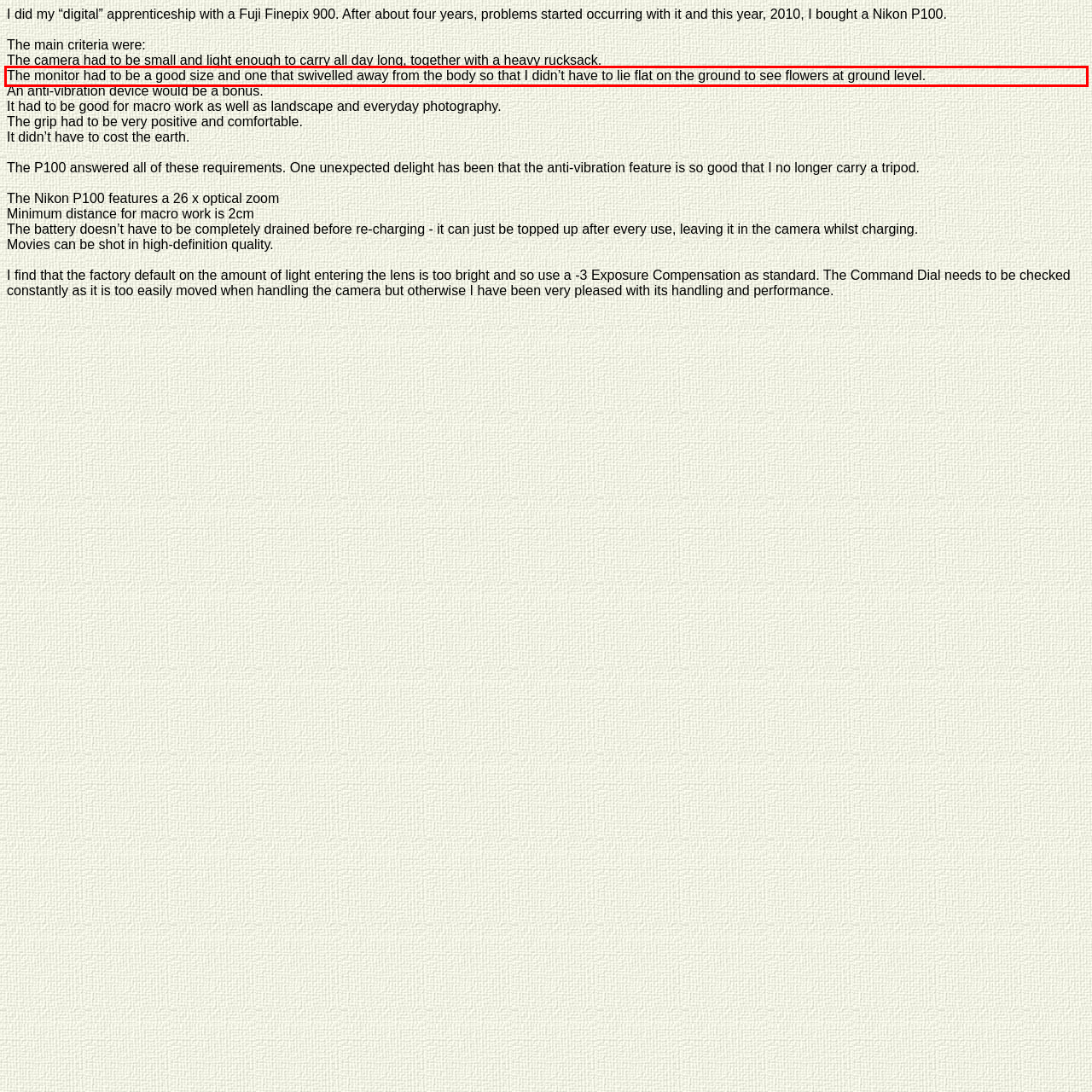You are provided with a screenshot of a webpage featuring a red rectangle bounding box. Extract the text content within this red bounding box using OCR.

The monitor had to be a good size and one that swivelled away from the body so that I didn’t have to lie flat on the ground to see flowers at ground level.